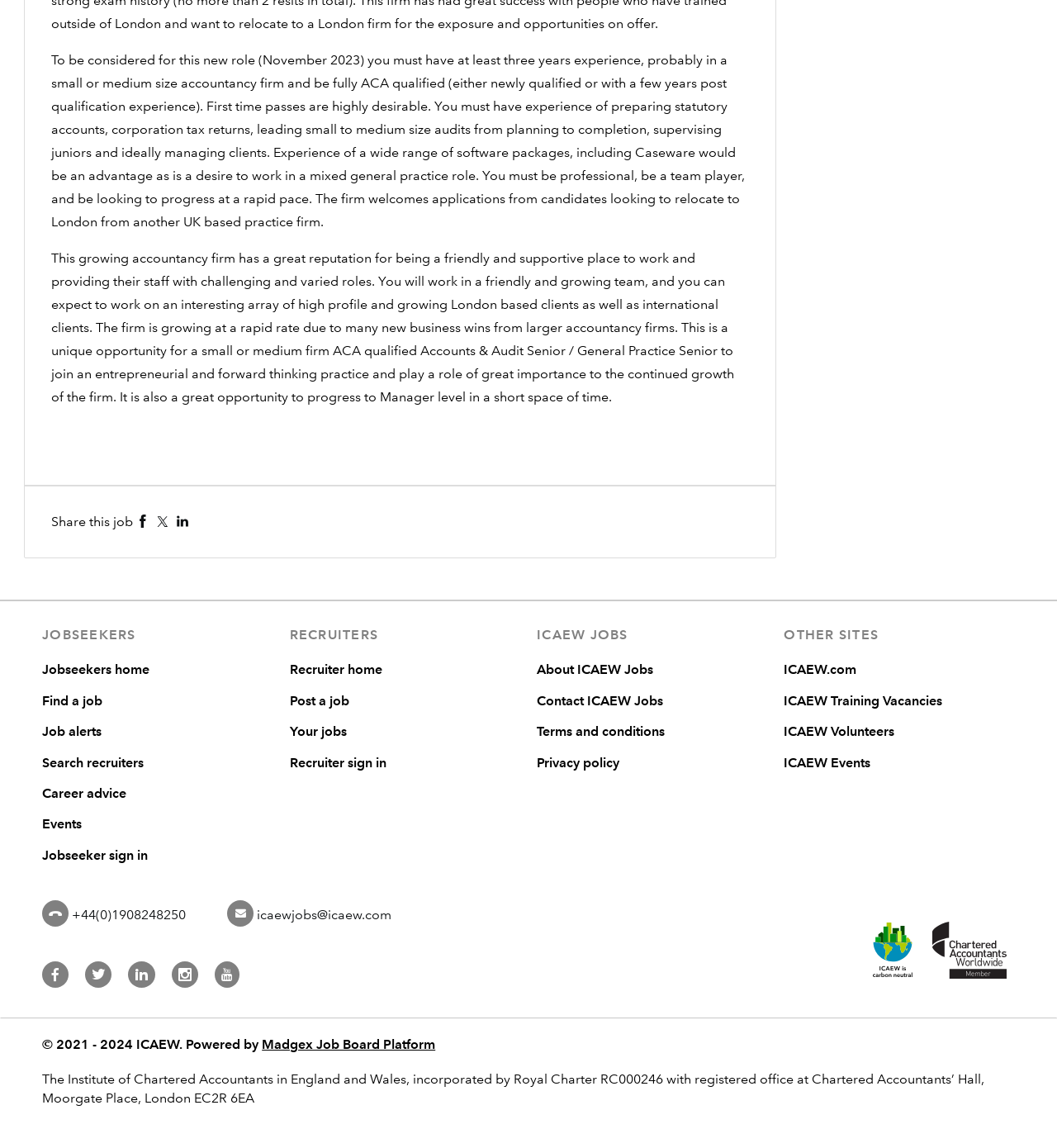Highlight the bounding box coordinates of the element you need to click to perform the following instruction: "View 'Grocery Shopping Checklist'."

None